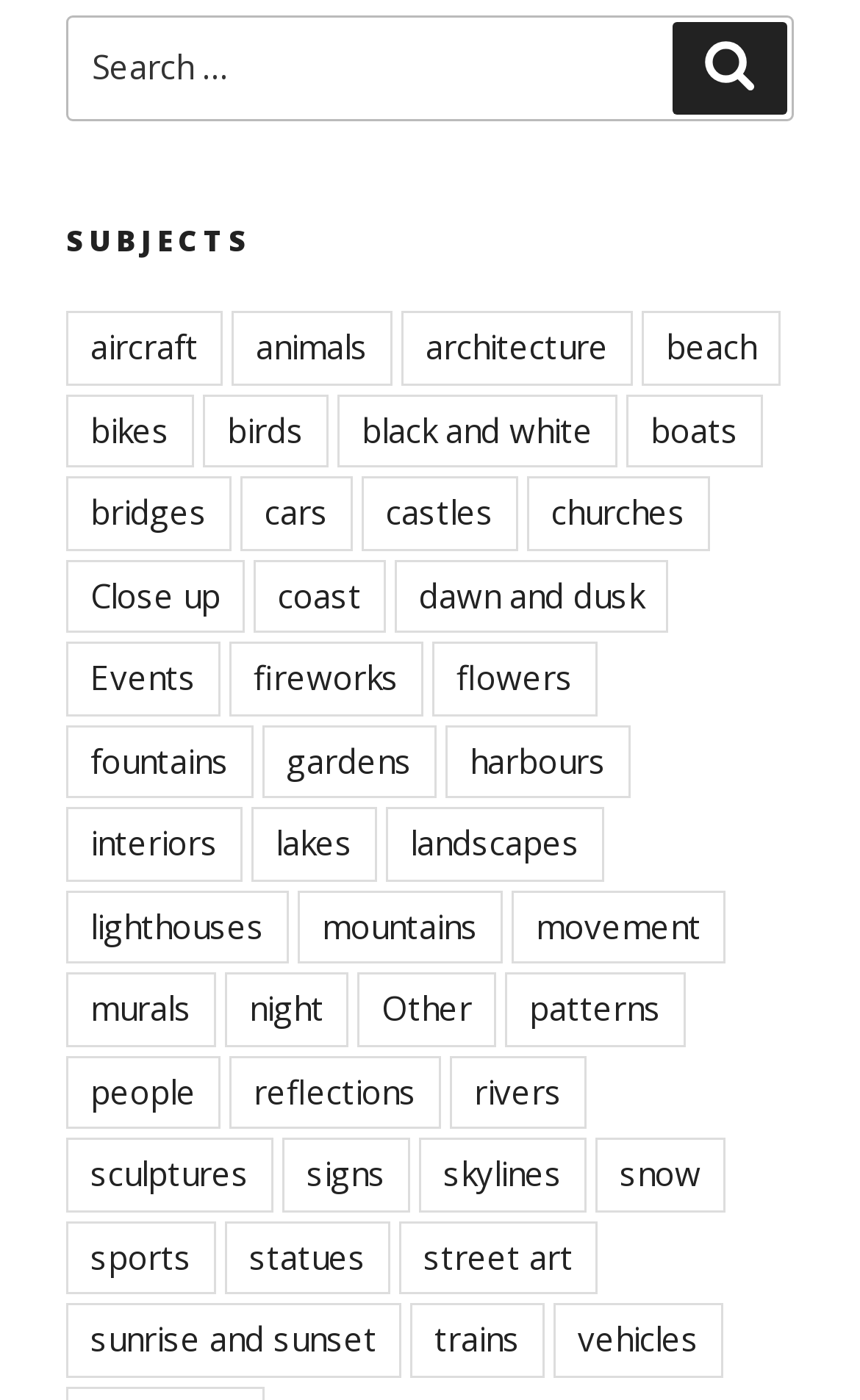Look at the image and answer the question in detail:
What is the purpose of the search box?

The search box is located at the top of the webpage, and it has a label 'Search for:' next to it. This suggests that the search box is used to search for specific subjects or topics.